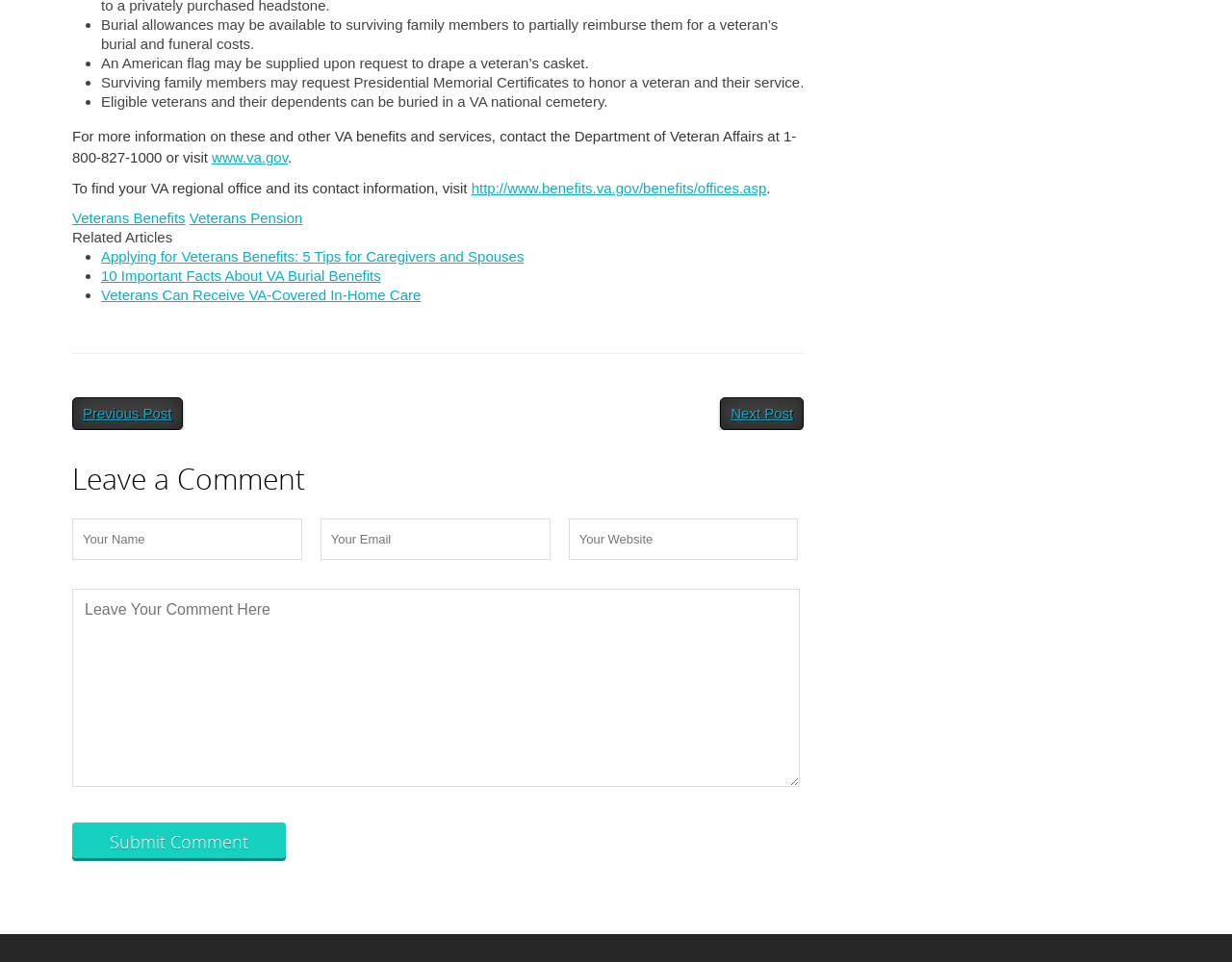Using the webpage screenshot, find the UI element described by name="url" placeholder="Your Website". Provide the bounding box coordinates in the format (top-left x, top-left y, bottom-right x, bottom-right y), ensuring all values are floating point numbers between 0 and 1.

[0.461, 0.539, 0.648, 0.582]